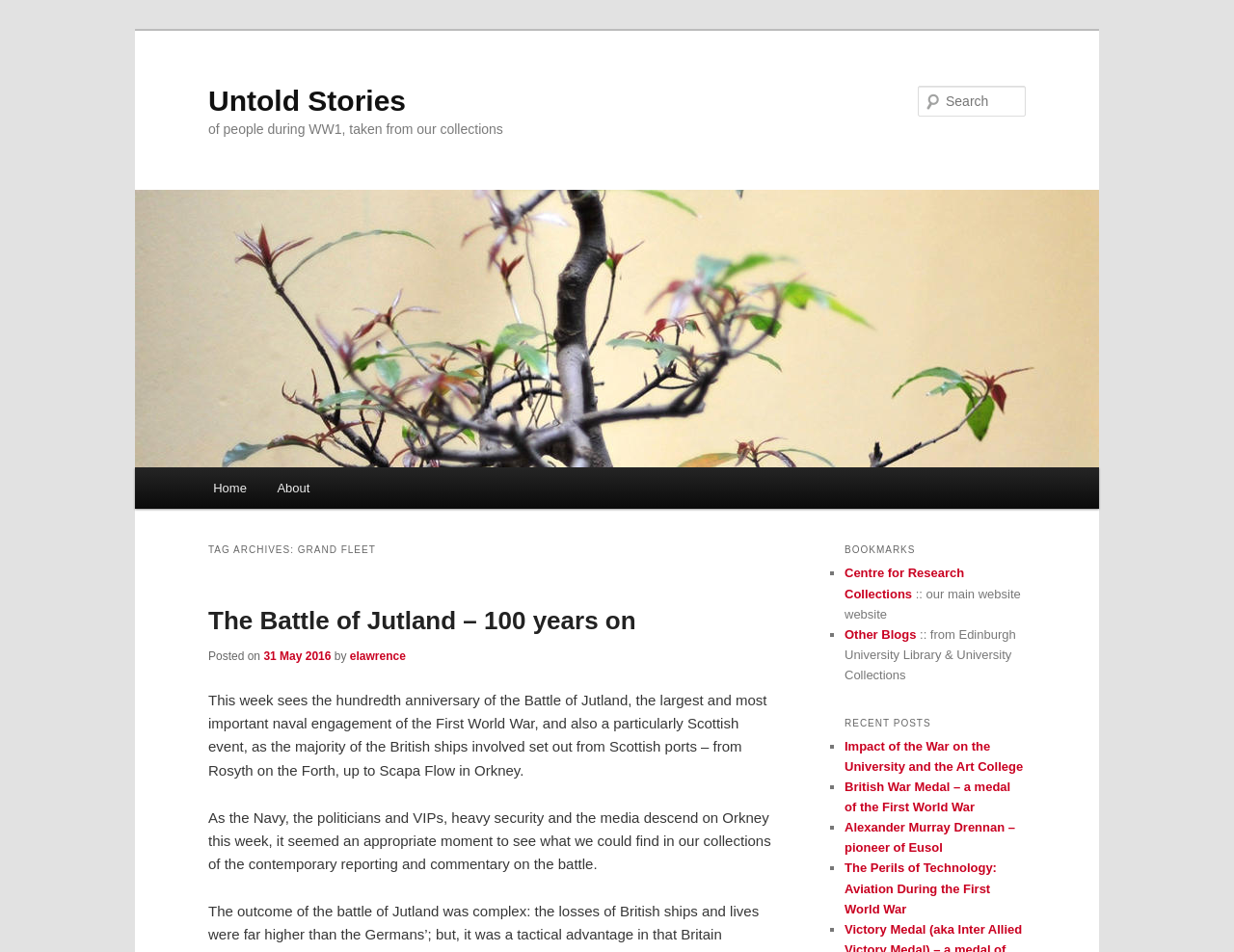What is the text of the first heading on the webpage?
Refer to the image and provide a one-word or short phrase answer.

Untold Stories